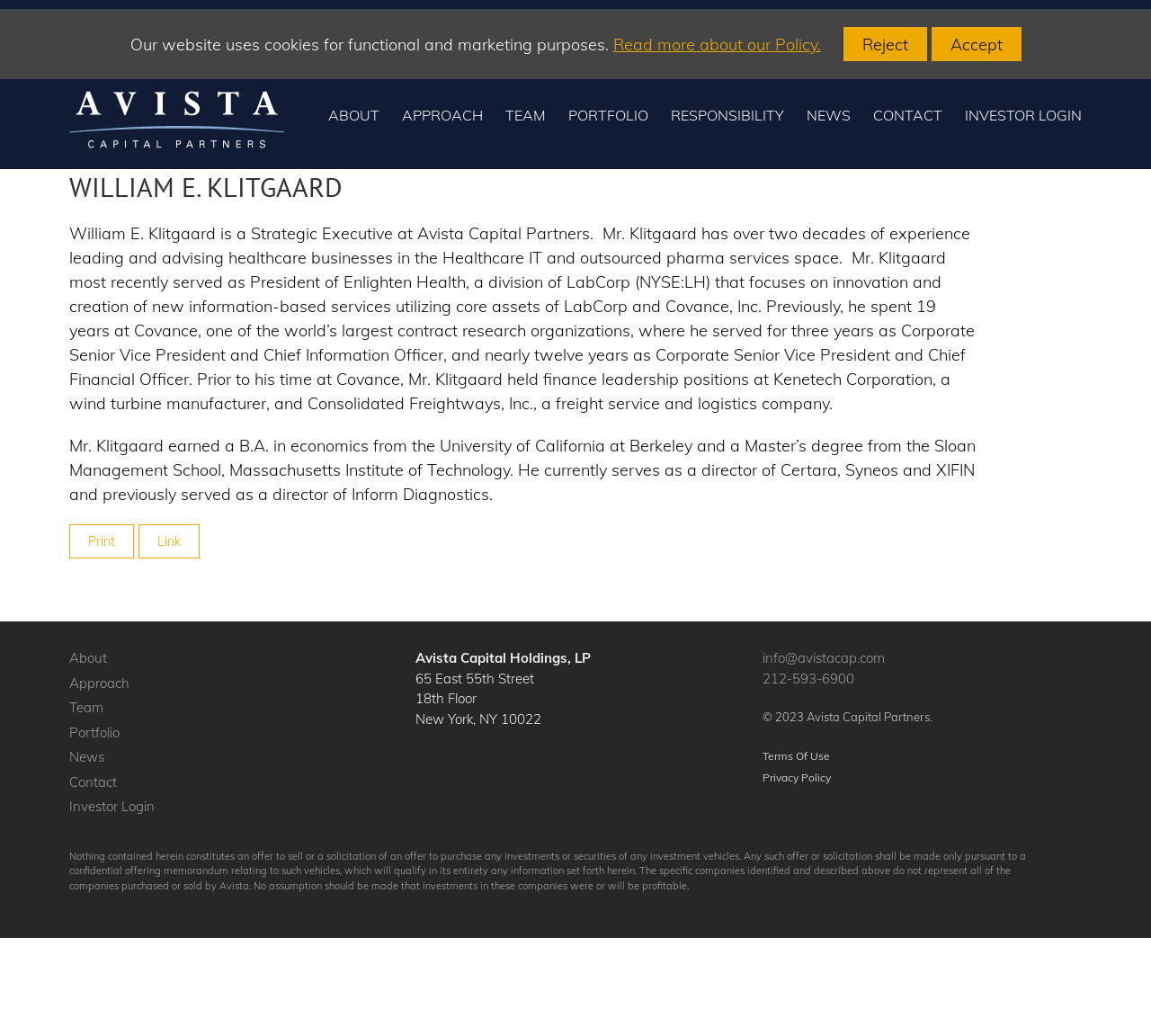What is the purpose of the 'Print' button?
From the image, provide a succinct answer in one word or a short phrase.

To print the page